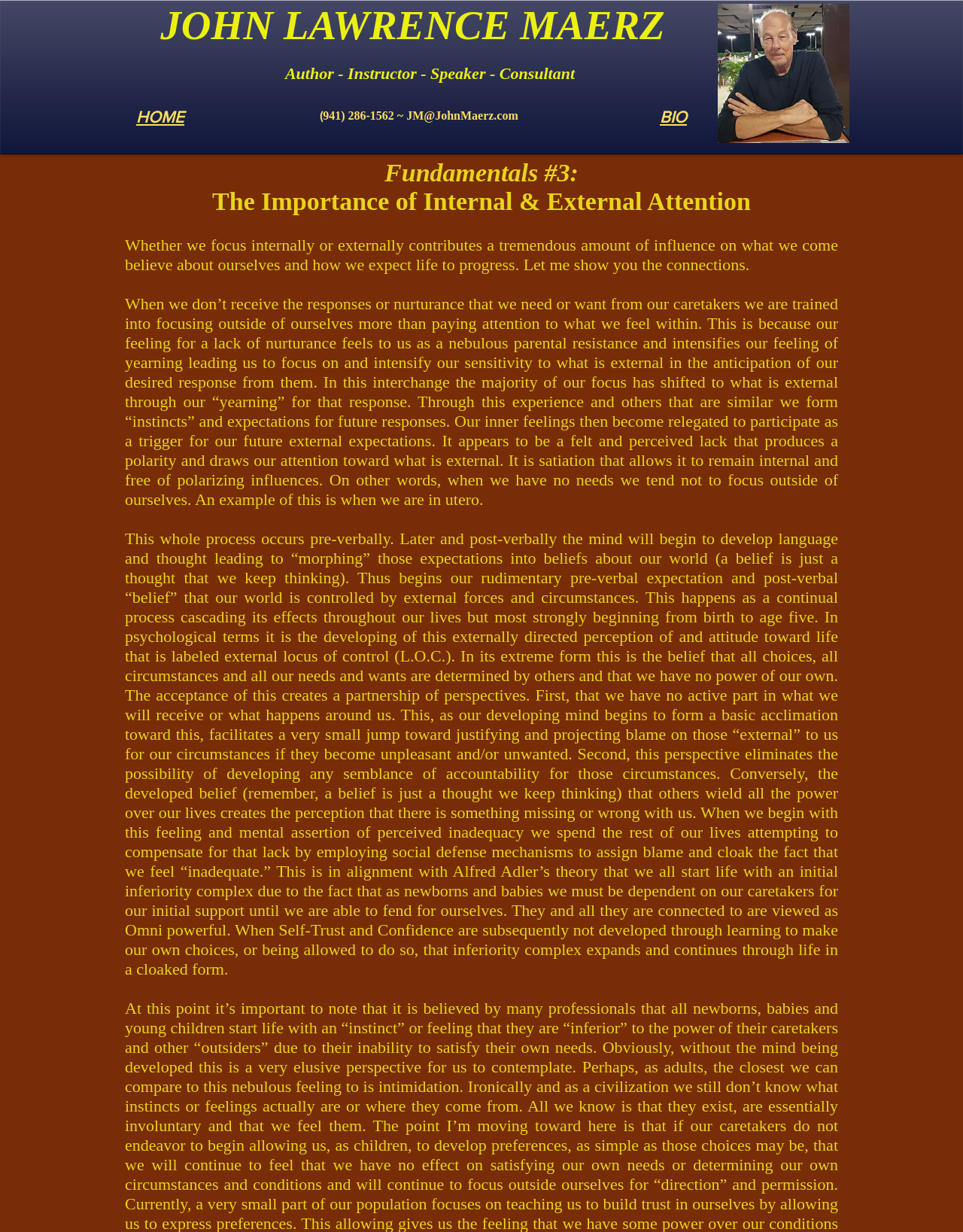Please find the bounding box for the following UI element description. Provide the coordinates in (top-left x, top-left y, bottom-right x, bottom-right y) format, with values between 0 and 1: JM@JohnMaerz.com

[0.422, 0.089, 0.538, 0.099]